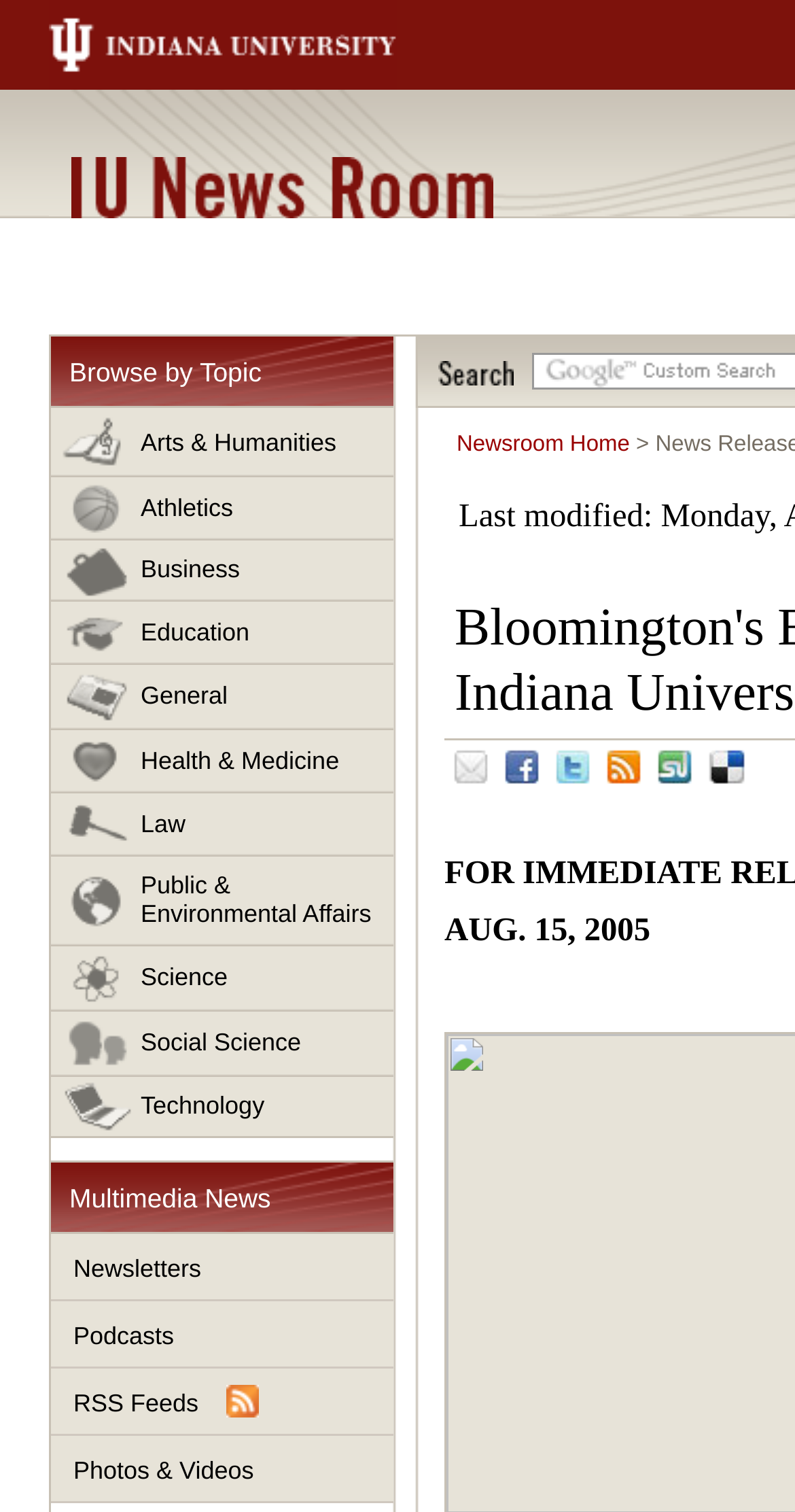Provide a brief response to the question below using one word or phrase:
How many social media links are there?

5